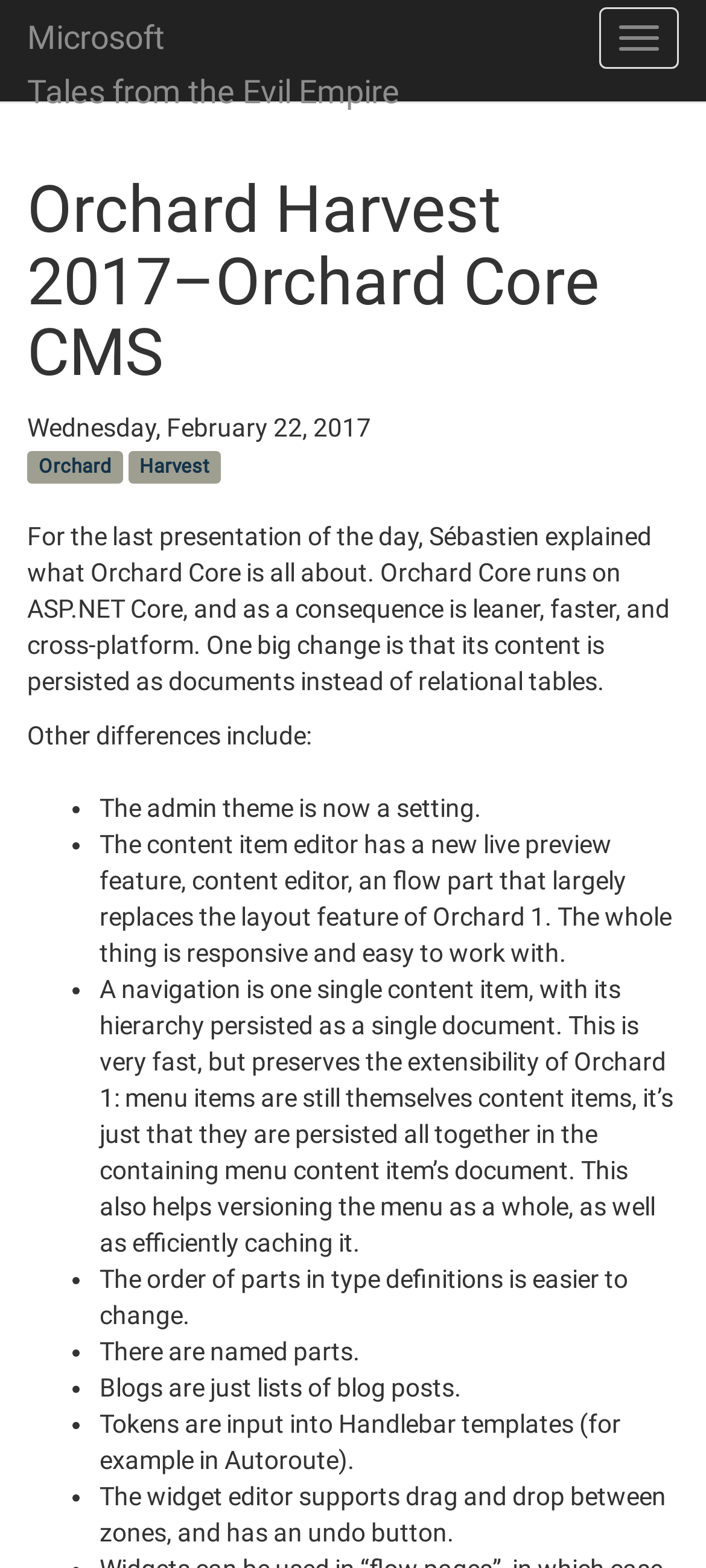Please find the bounding box for the following UI element description. Provide the coordinates in (top-left x, top-left y, bottom-right x, bottom-right y) format, with values between 0 and 1: Orchard

[0.038, 0.287, 0.173, 0.308]